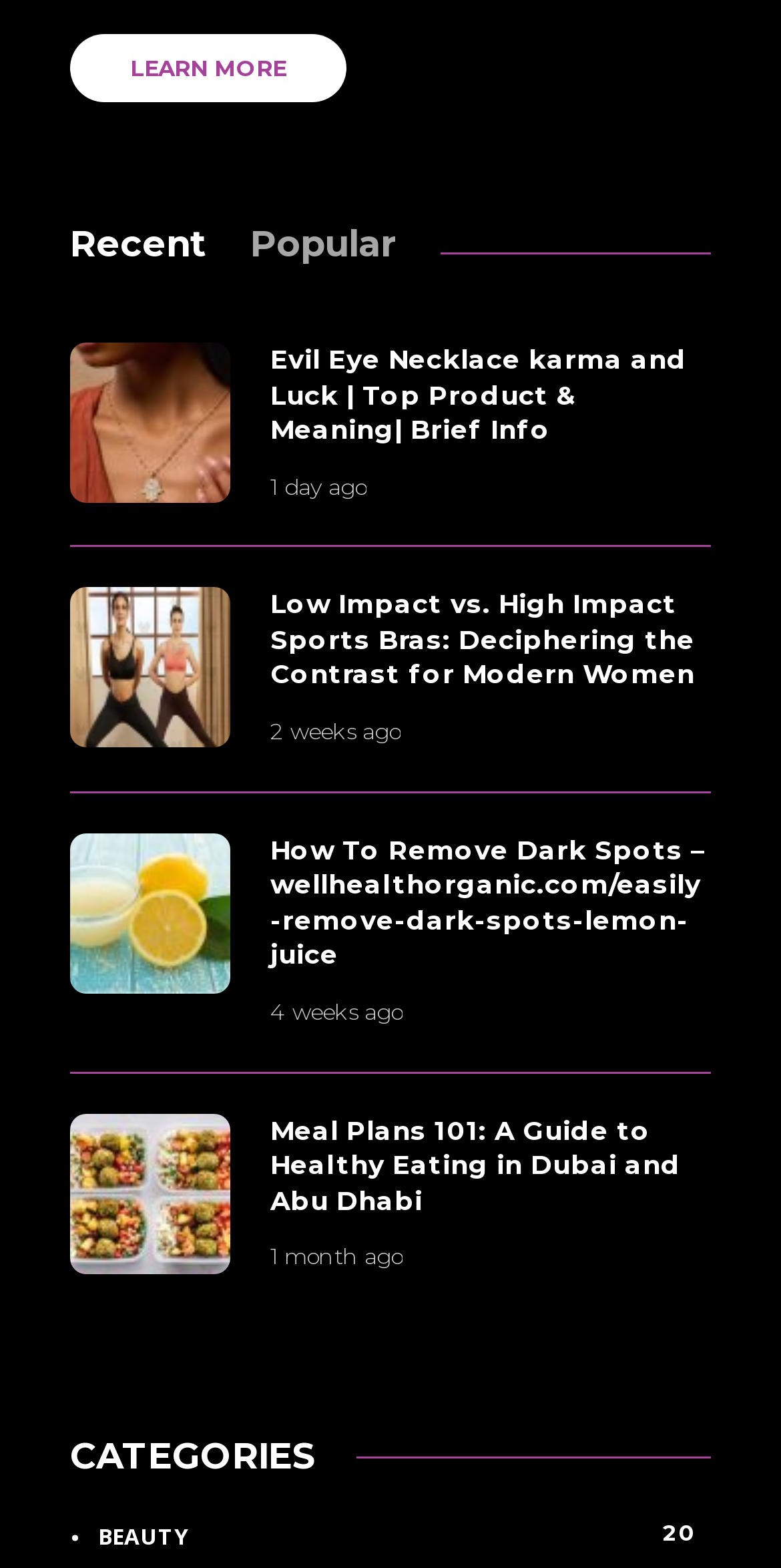Please give a concise answer to this question using a single word or phrase: 
What is the time period of the last article?

1 month ago